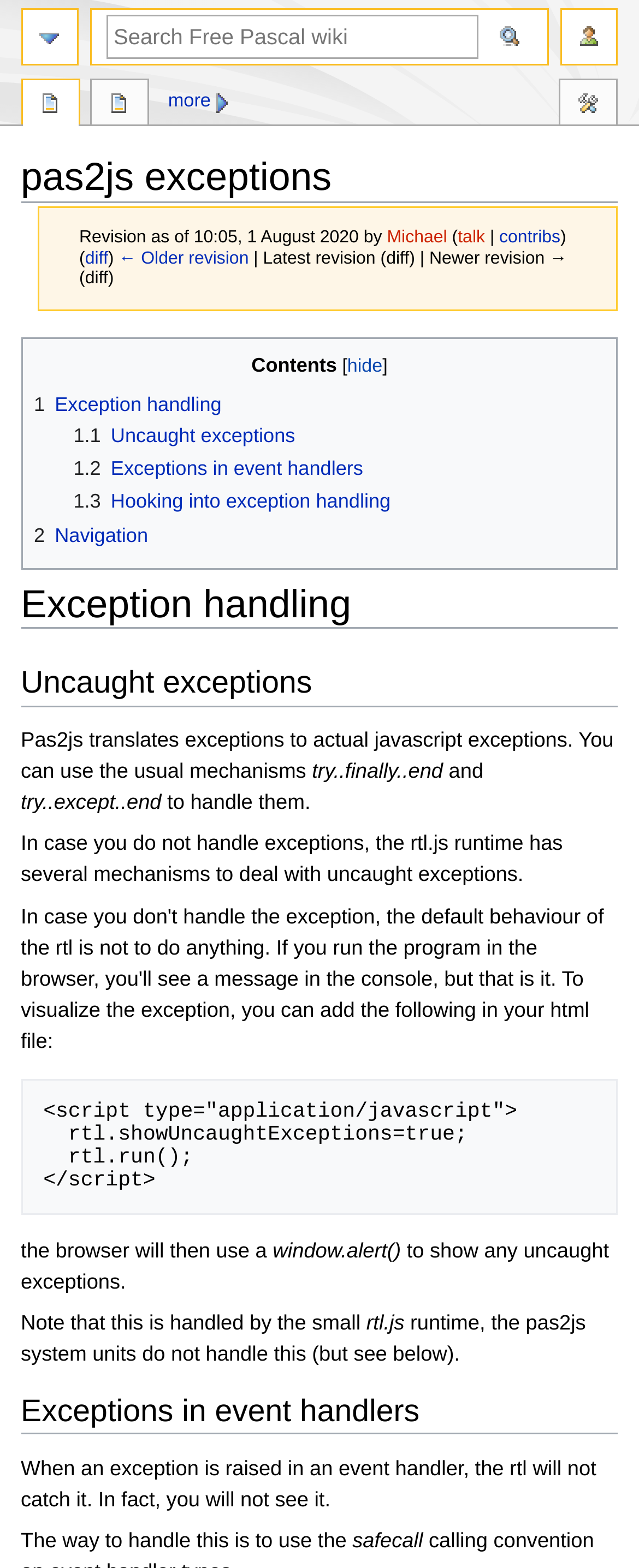Find the bounding box coordinates for the element described here: "1.2 Exceptions in event handlers".

[0.115, 0.292, 0.568, 0.306]